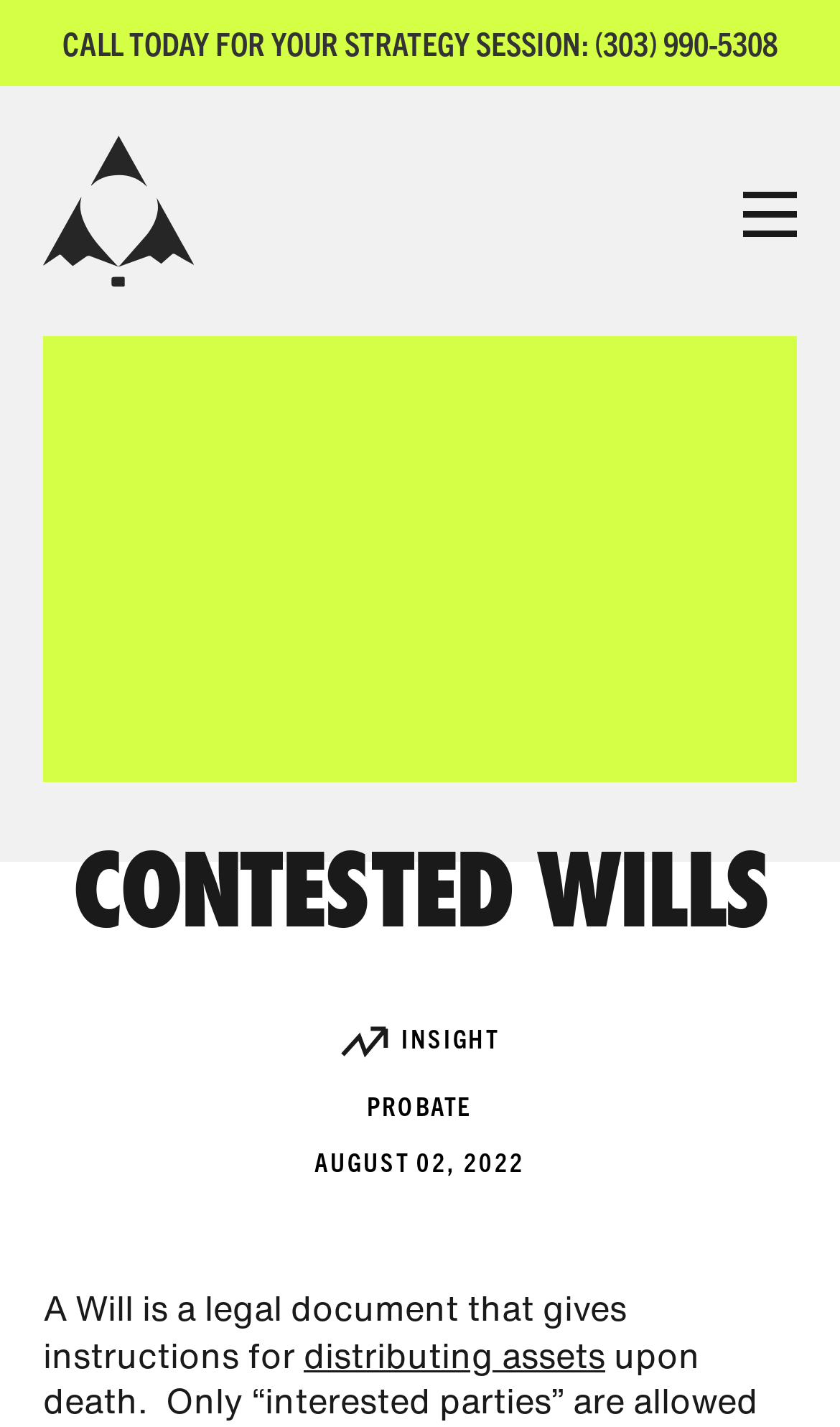What is the location mentioned in the webpage?
Based on the screenshot, provide a one-word or short-phrase response.

Colorado